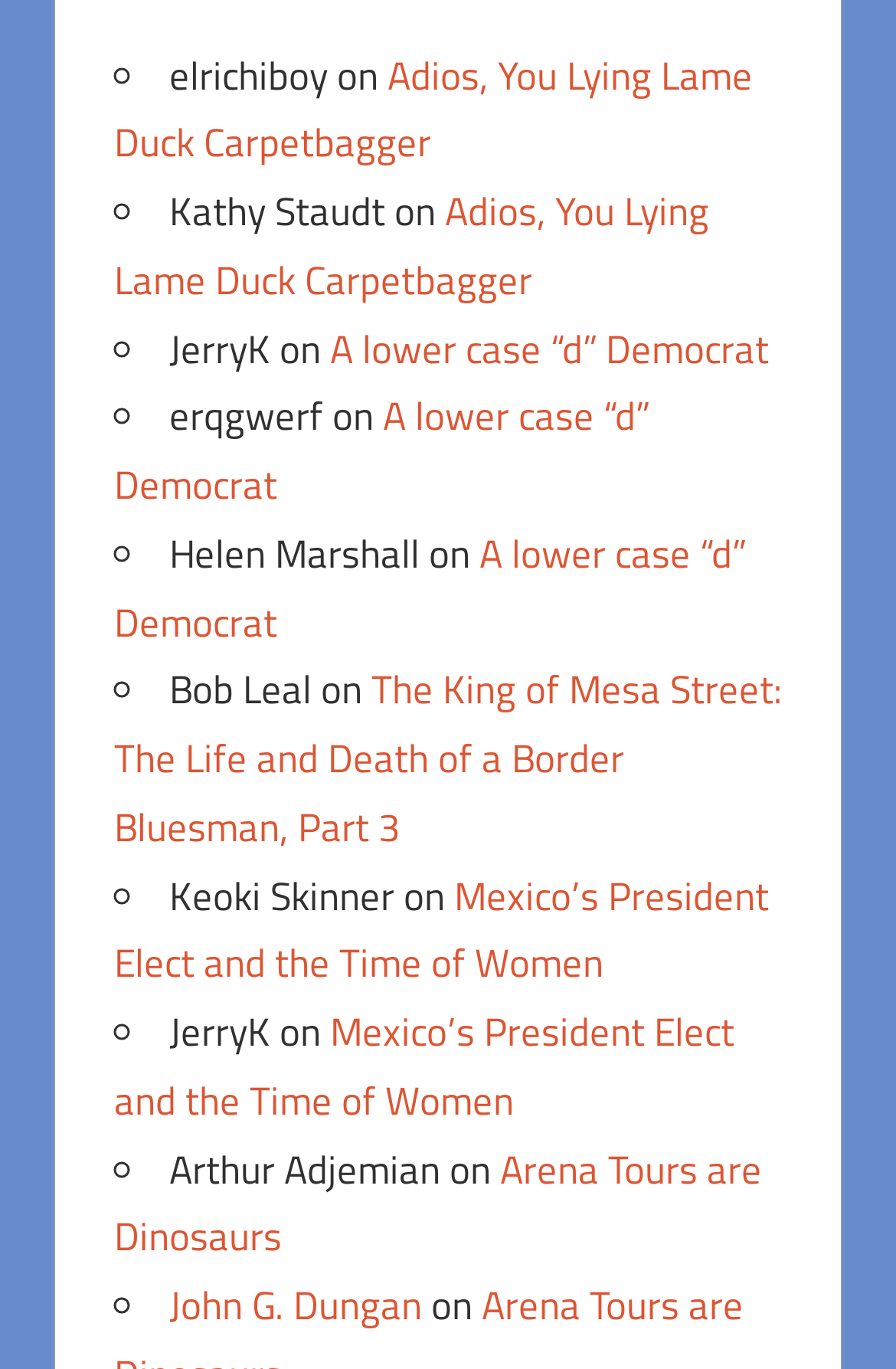Determine the bounding box coordinates for the region that must be clicked to execute the following instruction: "Click on the link 'A lower case “d” Democrat'".

[0.368, 0.233, 0.858, 0.276]